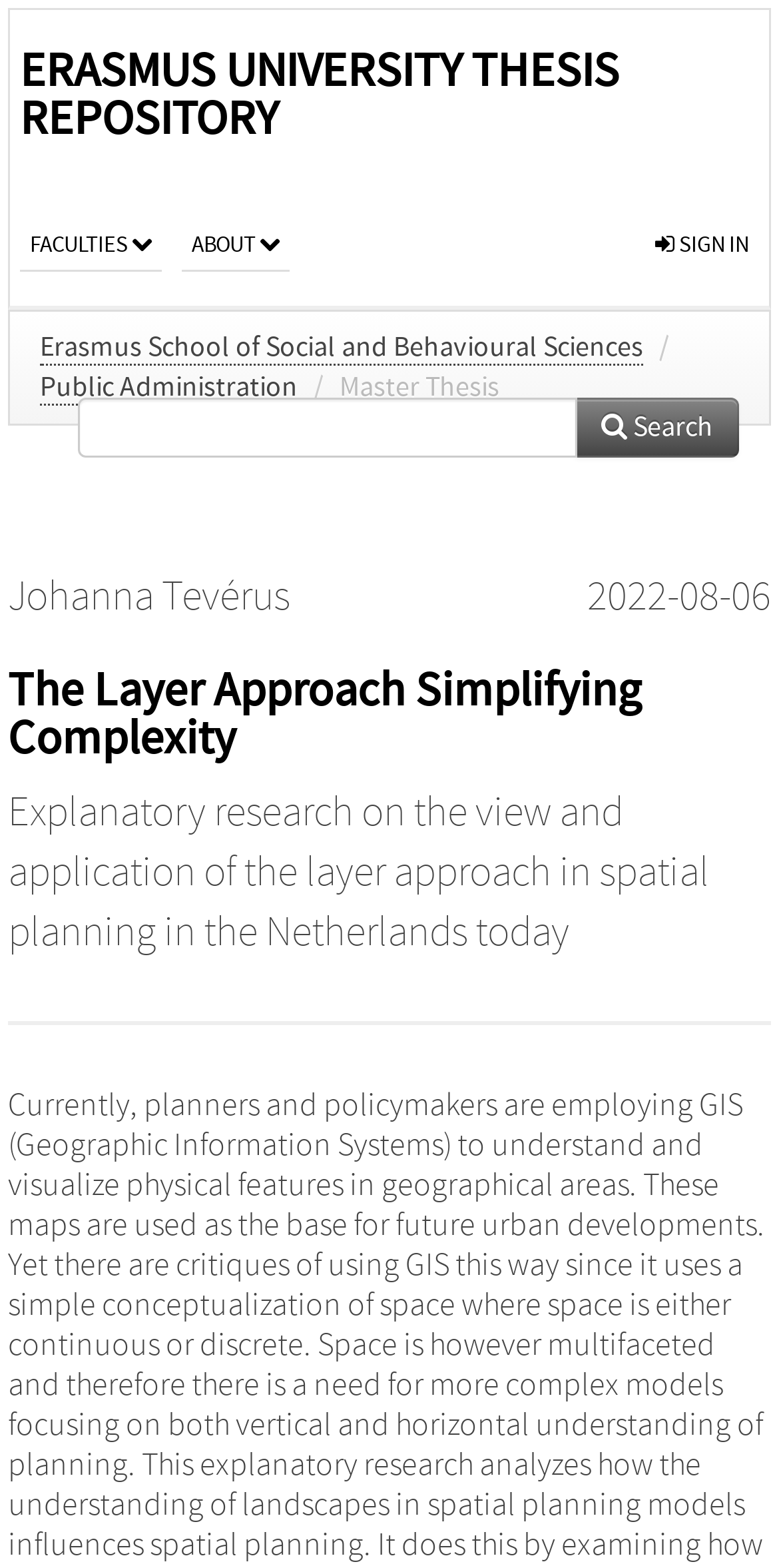Specify the bounding box coordinates of the region I need to click to perform the following instruction: "view faculties". The coordinates must be four float numbers in the range of 0 to 1, i.e., [left, top, right, bottom].

[0.026, 0.119, 0.208, 0.173]